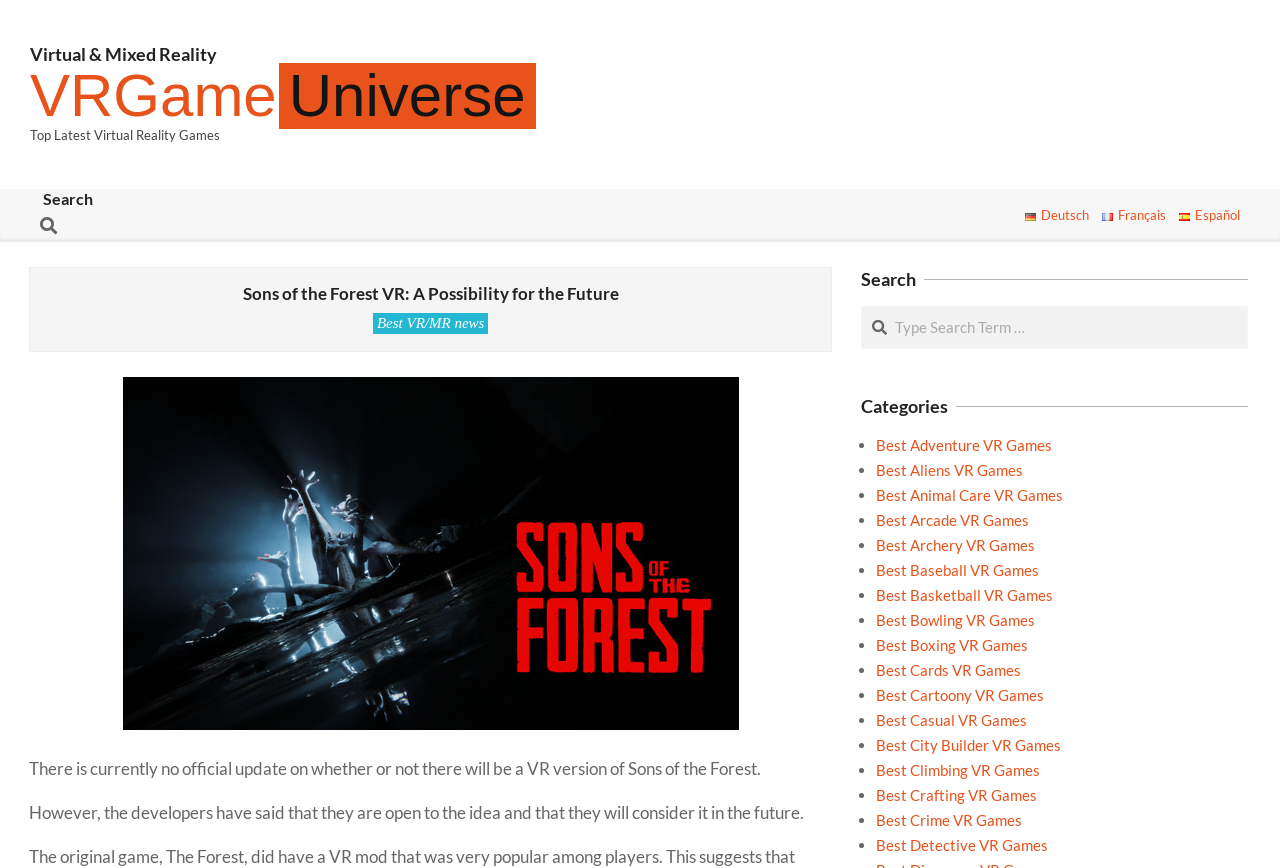Use a single word or phrase to respond to the question:
How many categories of VR games are listed?

24